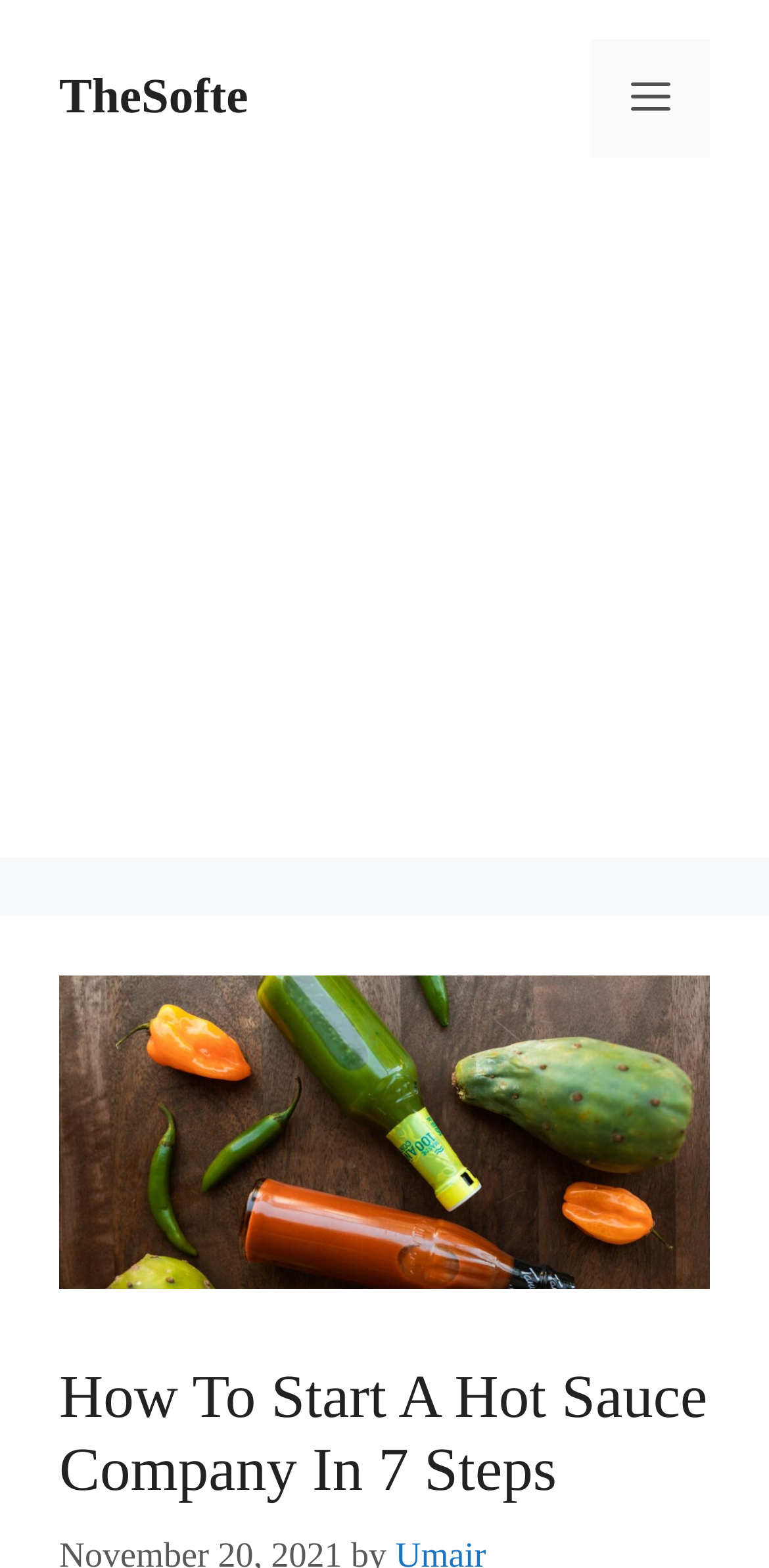From the given element description: "Concrete Work", find the bounding box for the UI element. Provide the coordinates as four float numbers between 0 and 1, in the order [left, top, right, bottom].

None